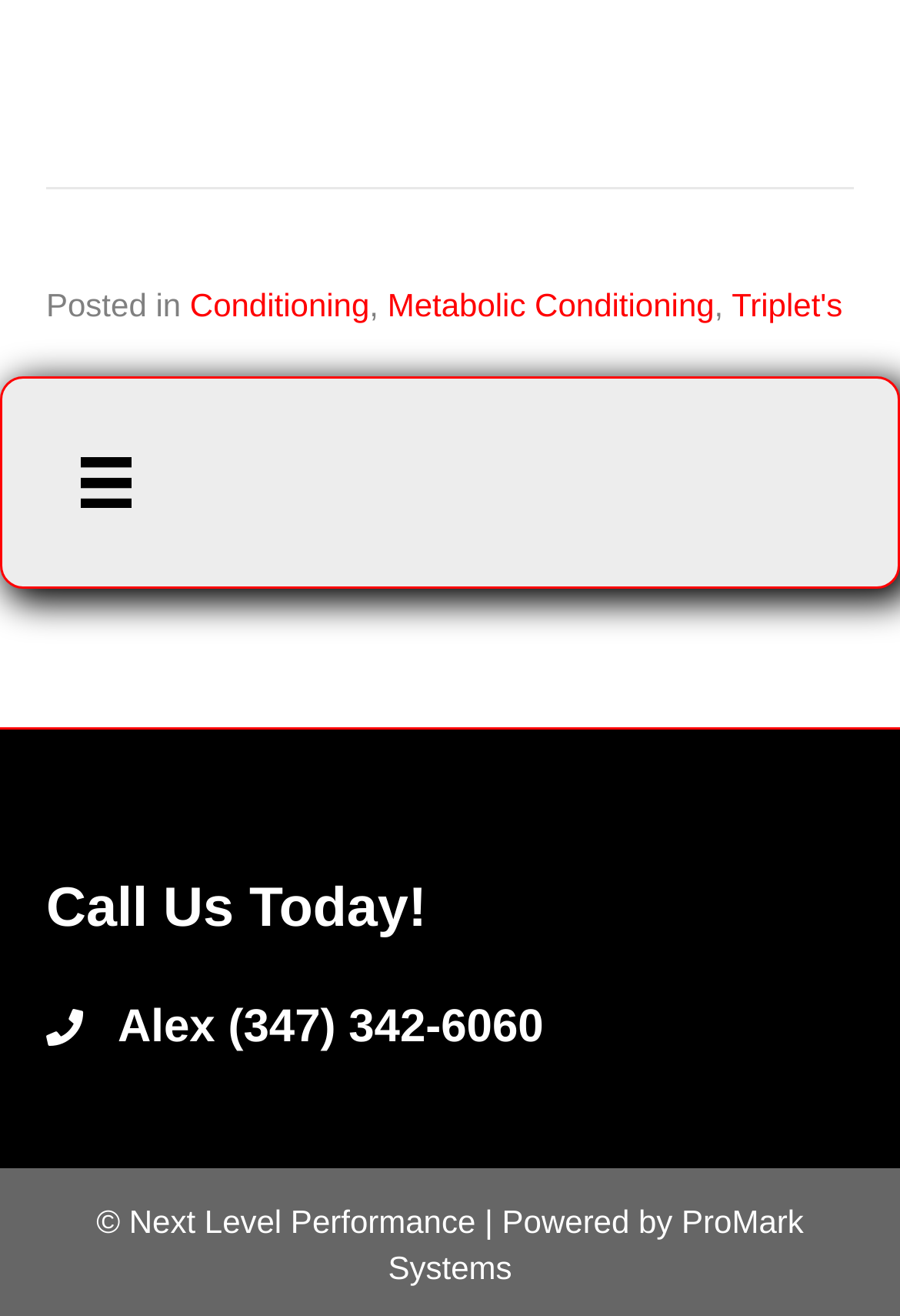Answer the question with a brief word or phrase:
What is the phone number to call?

347 342-6060